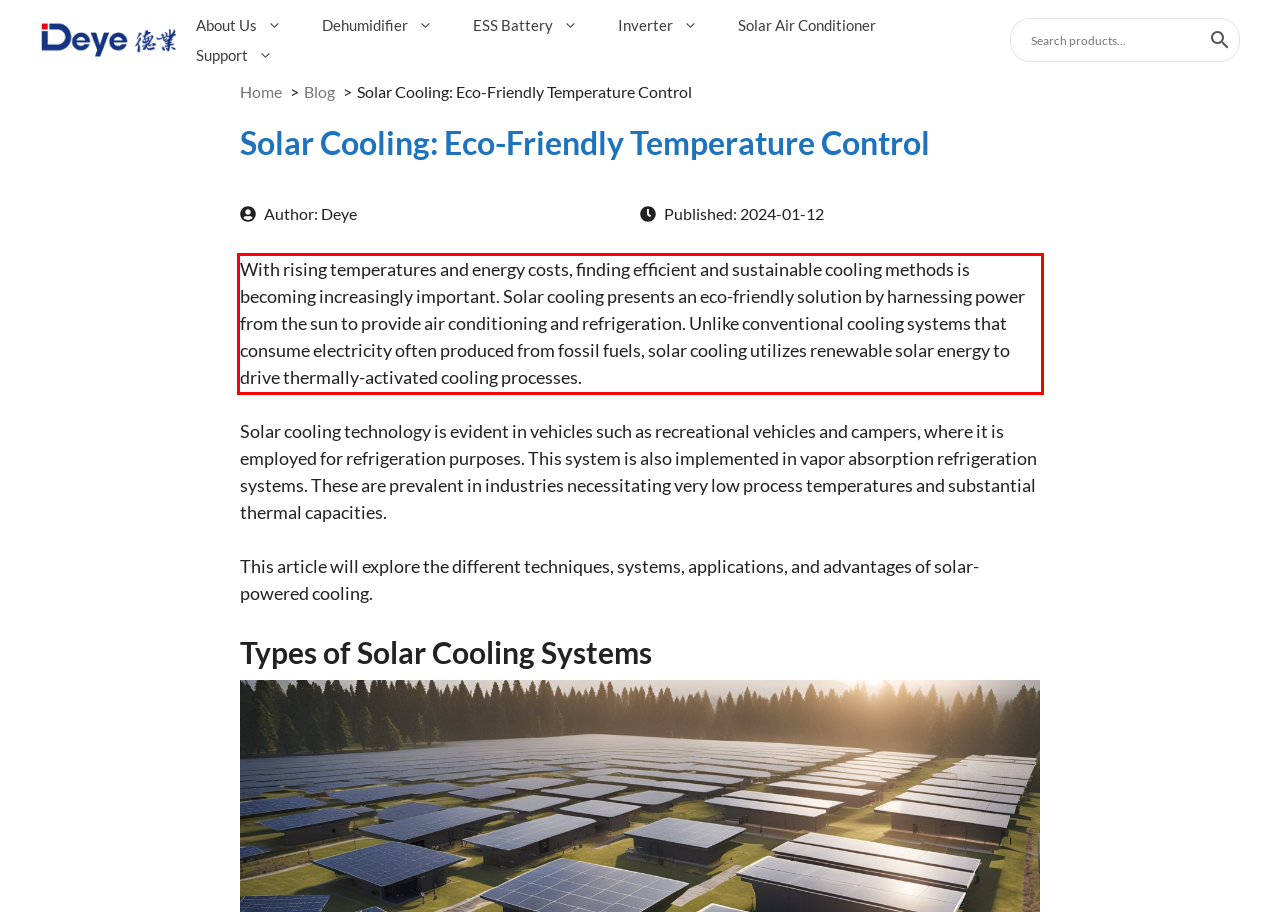Review the screenshot of the webpage and recognize the text inside the red rectangle bounding box. Provide the extracted text content.

With rising temperatures and energy costs, finding efficient and sustainable cooling methods is becoming increasingly important. Solar cooling presents an eco-friendly solution by harnessing power from the sun to provide air conditioning and refrigeration. Unlike conventional cooling systems that consume electricity often produced from fossil fuels, solar cooling utilizes renewable solar energy to drive thermally-activated cooling processes.